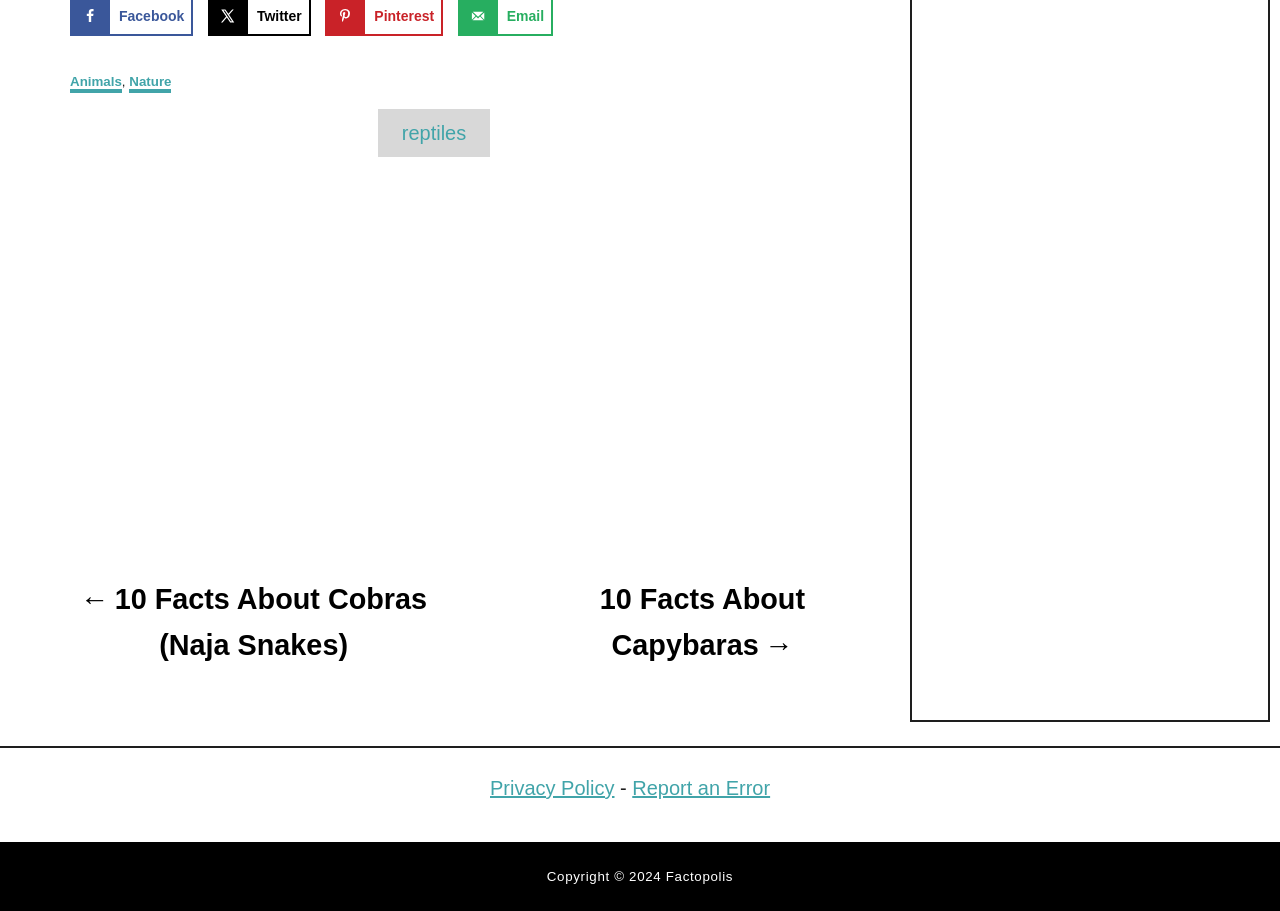Determine the bounding box coordinates of the region I should click to achieve the following instruction: "Click on Twitter". Ensure the bounding box coordinates are four float numbers between 0 and 1, i.e., [left, top, right, bottom].

[0.201, 0.009, 0.236, 0.027]